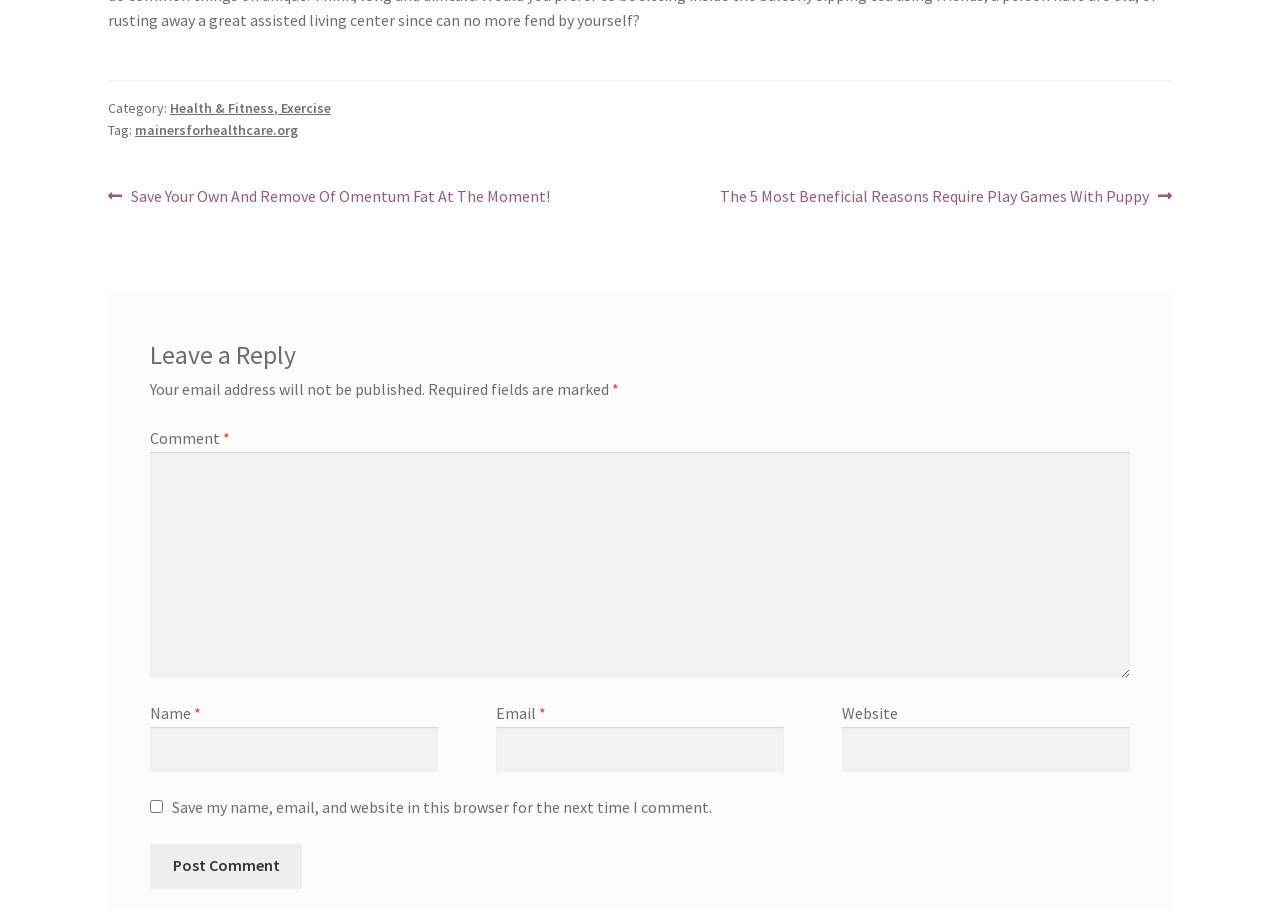Locate the bounding box coordinates of the element to click to perform the following action: 'Click the 'Post Comment' button'. The coordinates should be given as four float values between 0 and 1, in the form of [left, top, right, bottom].

[0.117, 0.927, 0.236, 0.977]